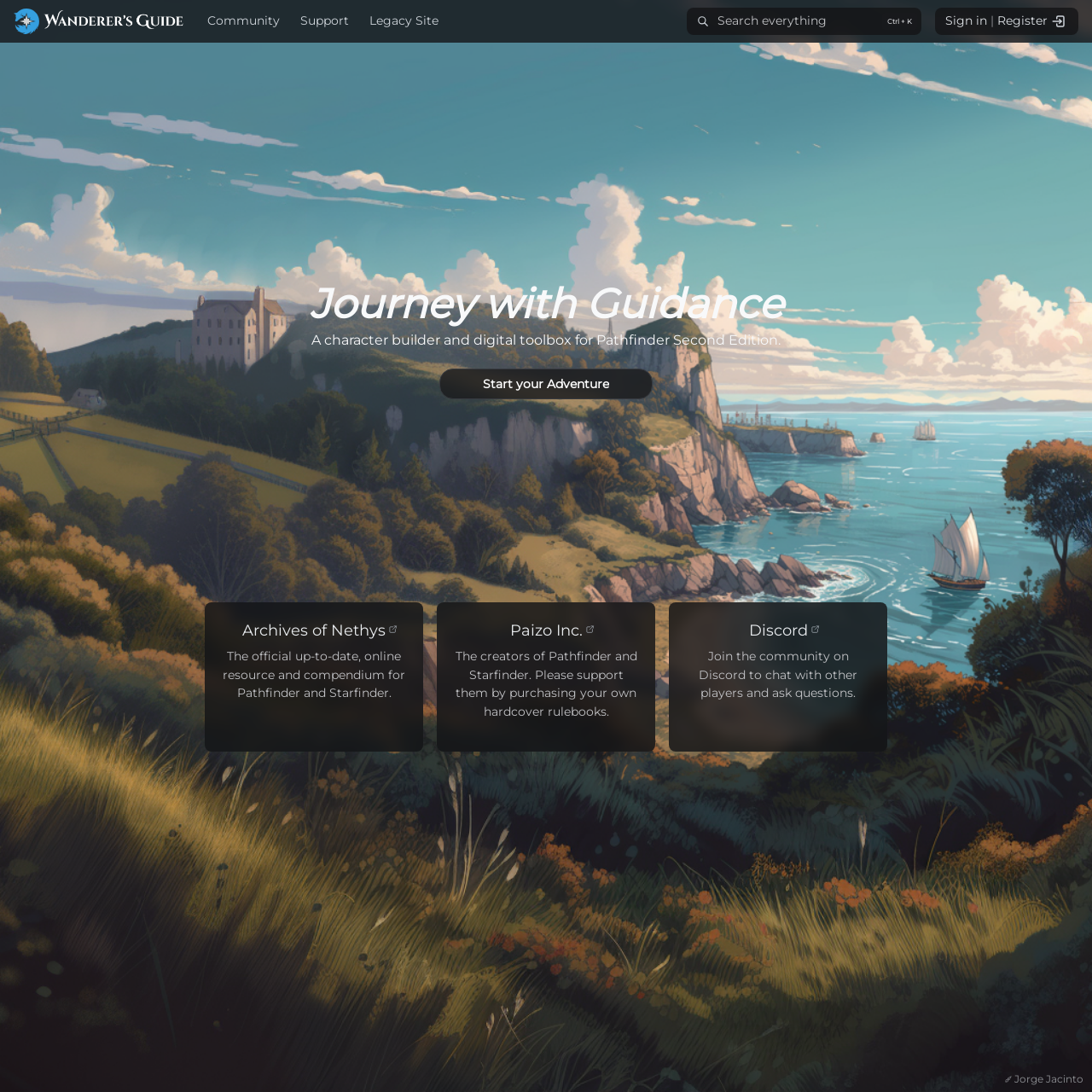Identify and extract the main heading of the webpage.

Journey with Guidance